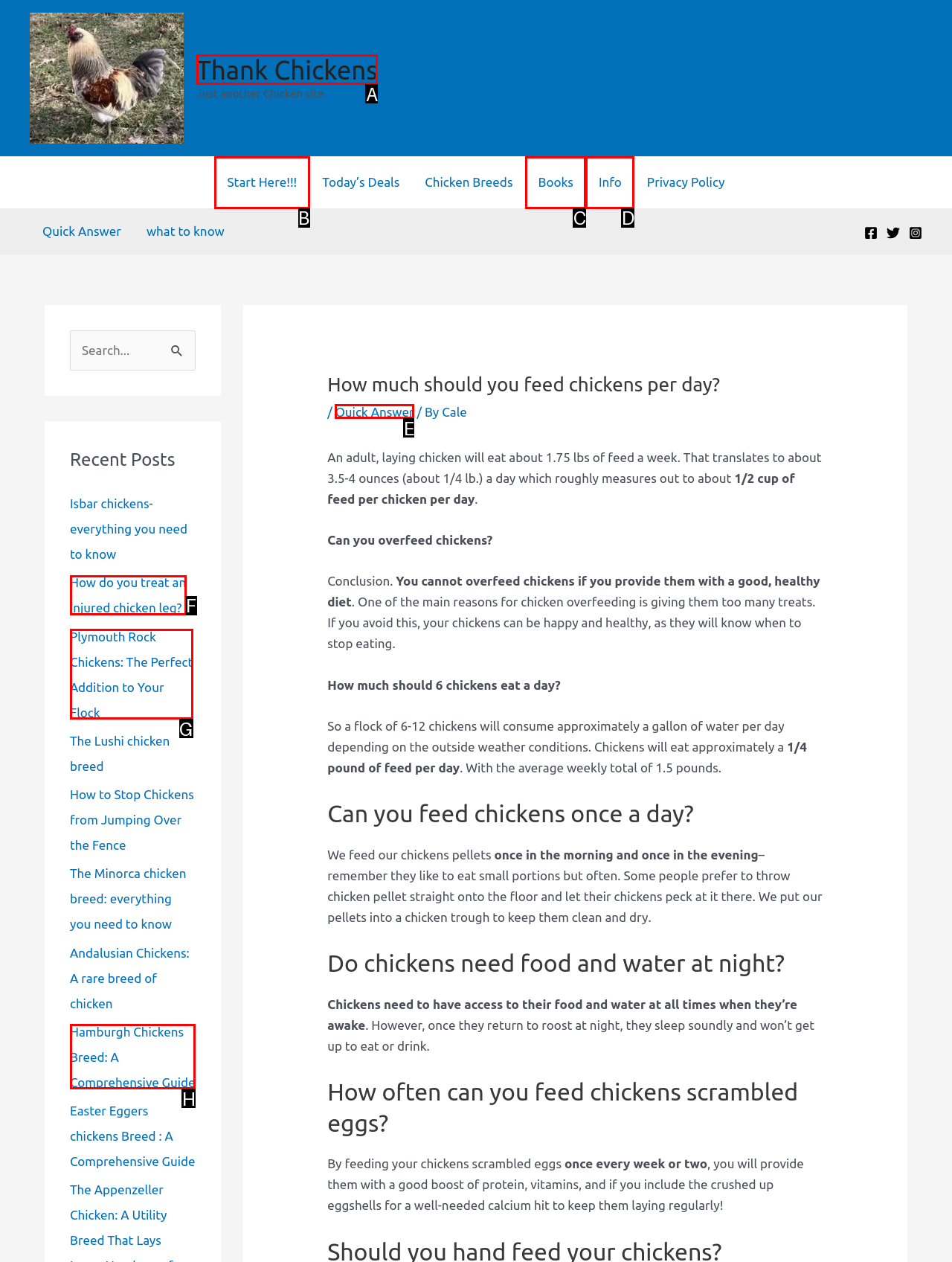Identify the letter of the UI element that fits the description: Thank Chickens
Respond with the letter of the option directly.

A